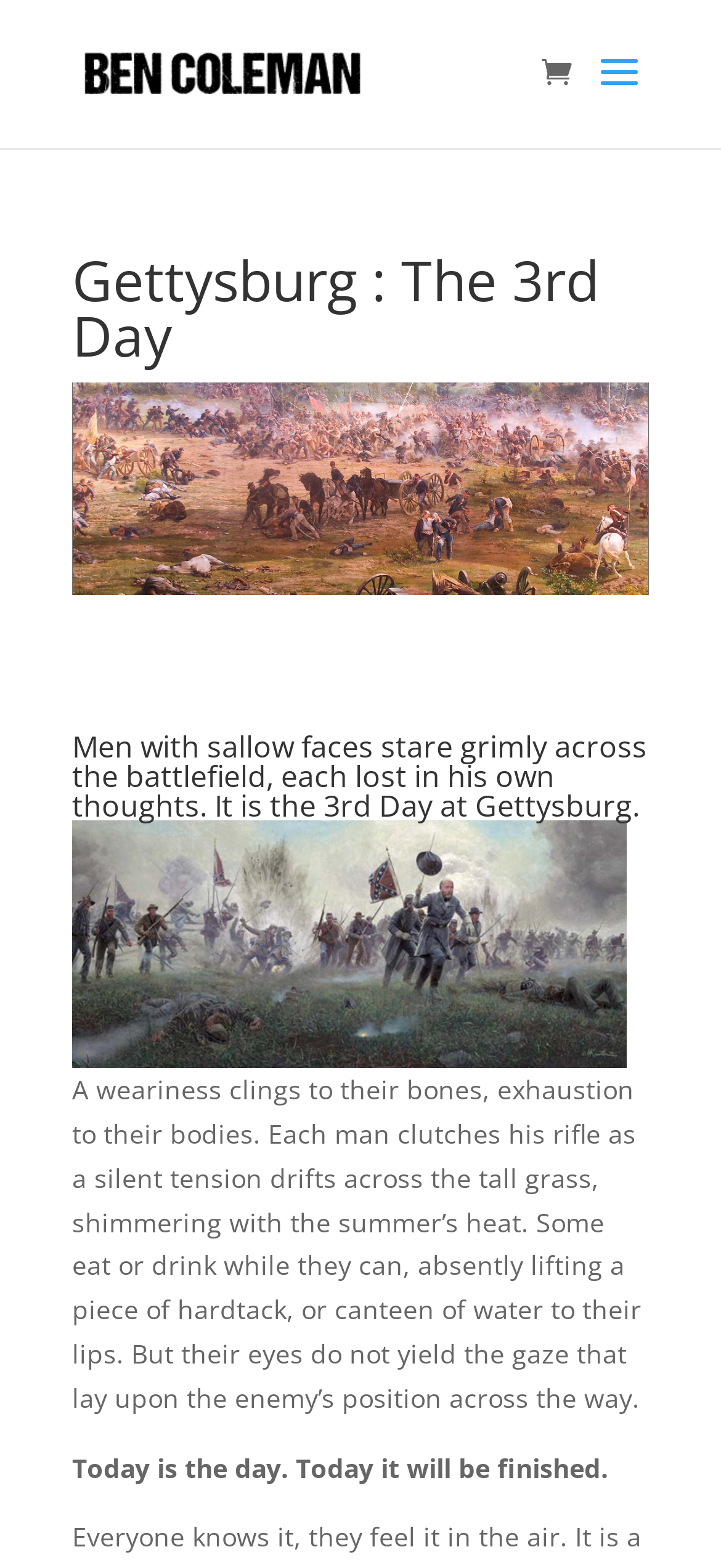What is the name of the charge mentioned in the text?
Please answer the question with a detailed response using the information from the screenshot.

The text mentions 'Pickett's Charge' in the context of the battle, indicating that it is a specific event or action that took place during the battle.